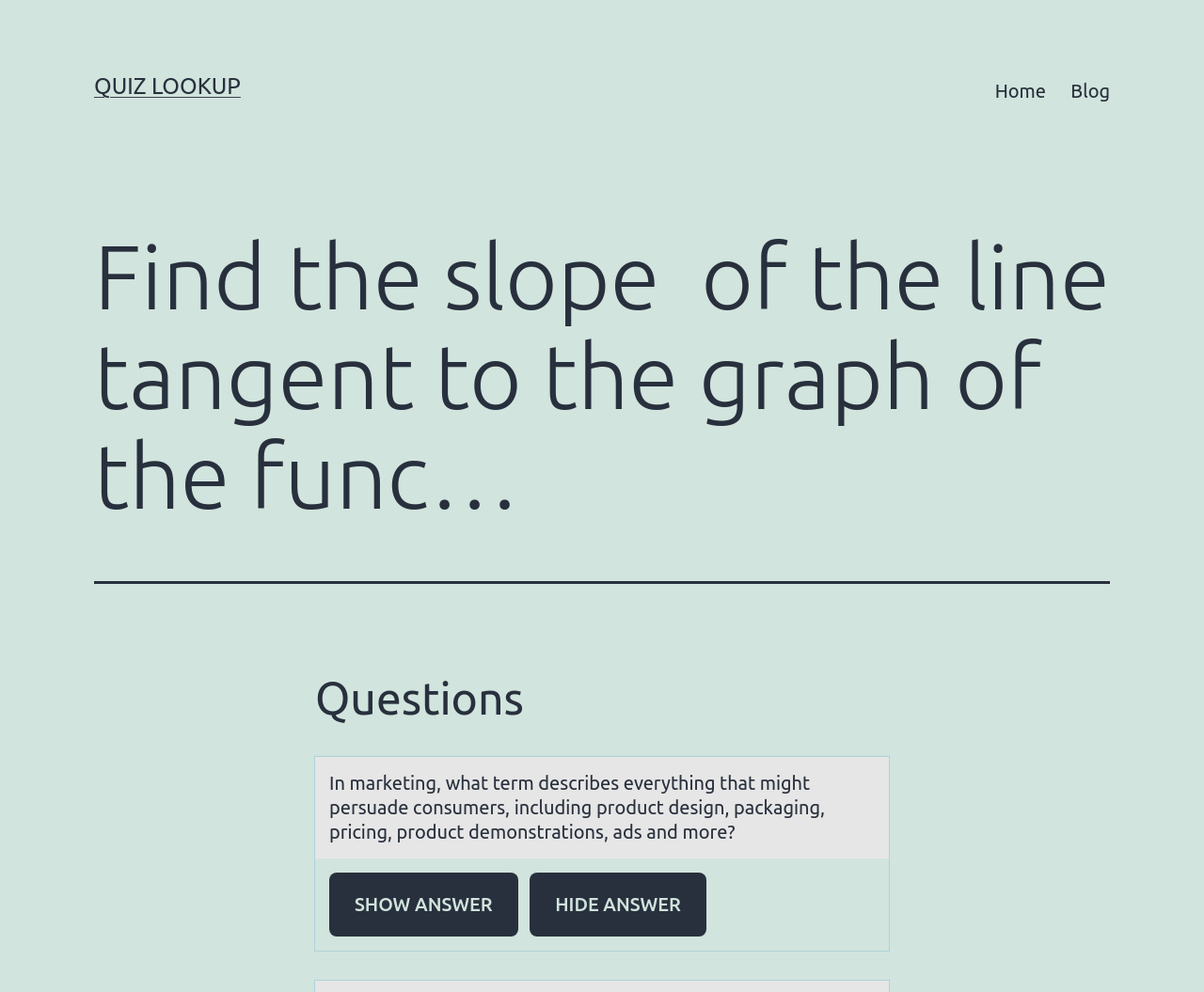What is the purpose of the 'SHOW ANSWER' button? Based on the screenshot, please respond with a single word or phrase.

To show the answer